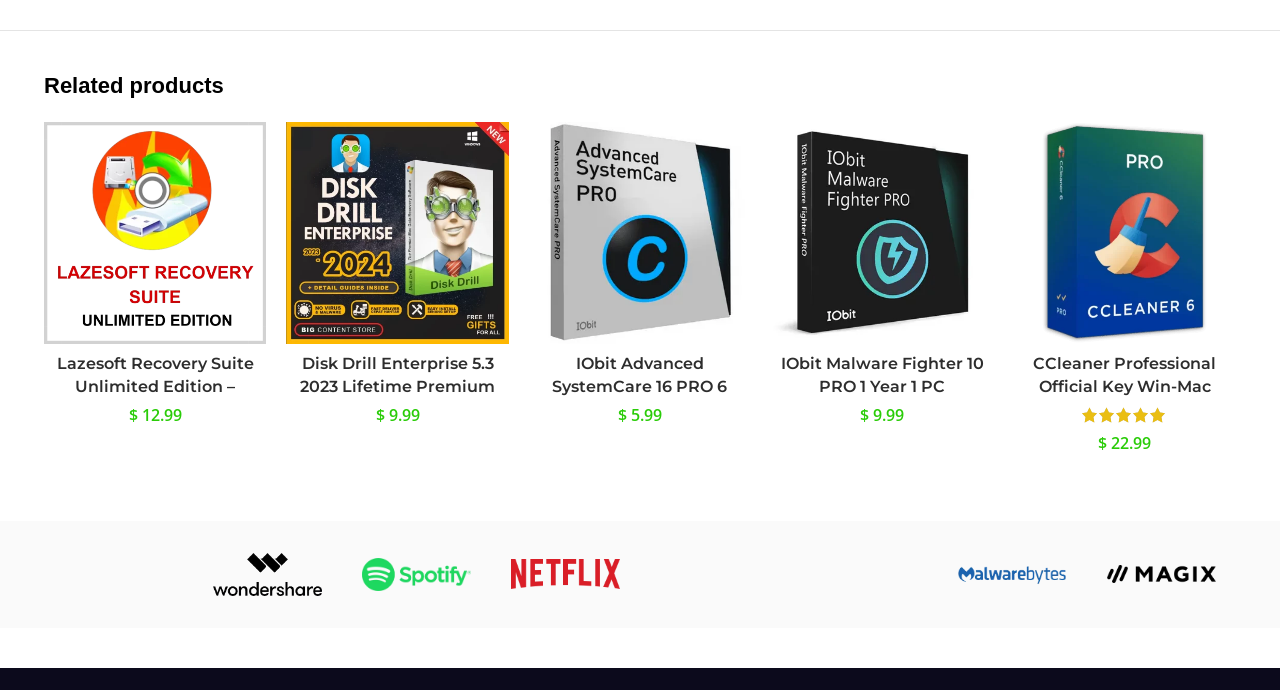What is the price of Lazesoft Recovery Suite Unlimited Edition?
From the image, provide a succinct answer in one word or a short phrase.

$12.99